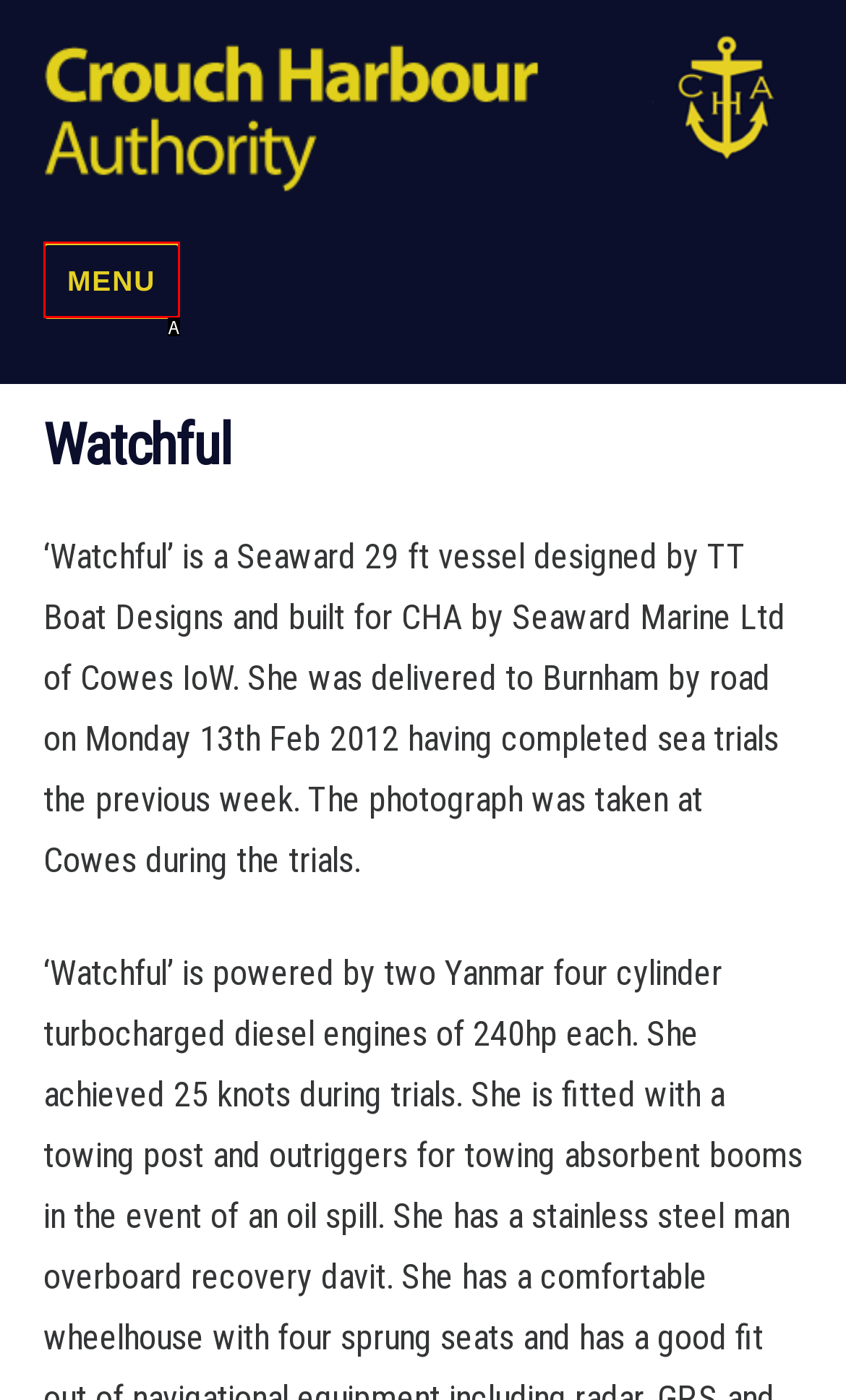Which HTML element matches the description: Menu the best? Answer directly with the letter of the chosen option.

A